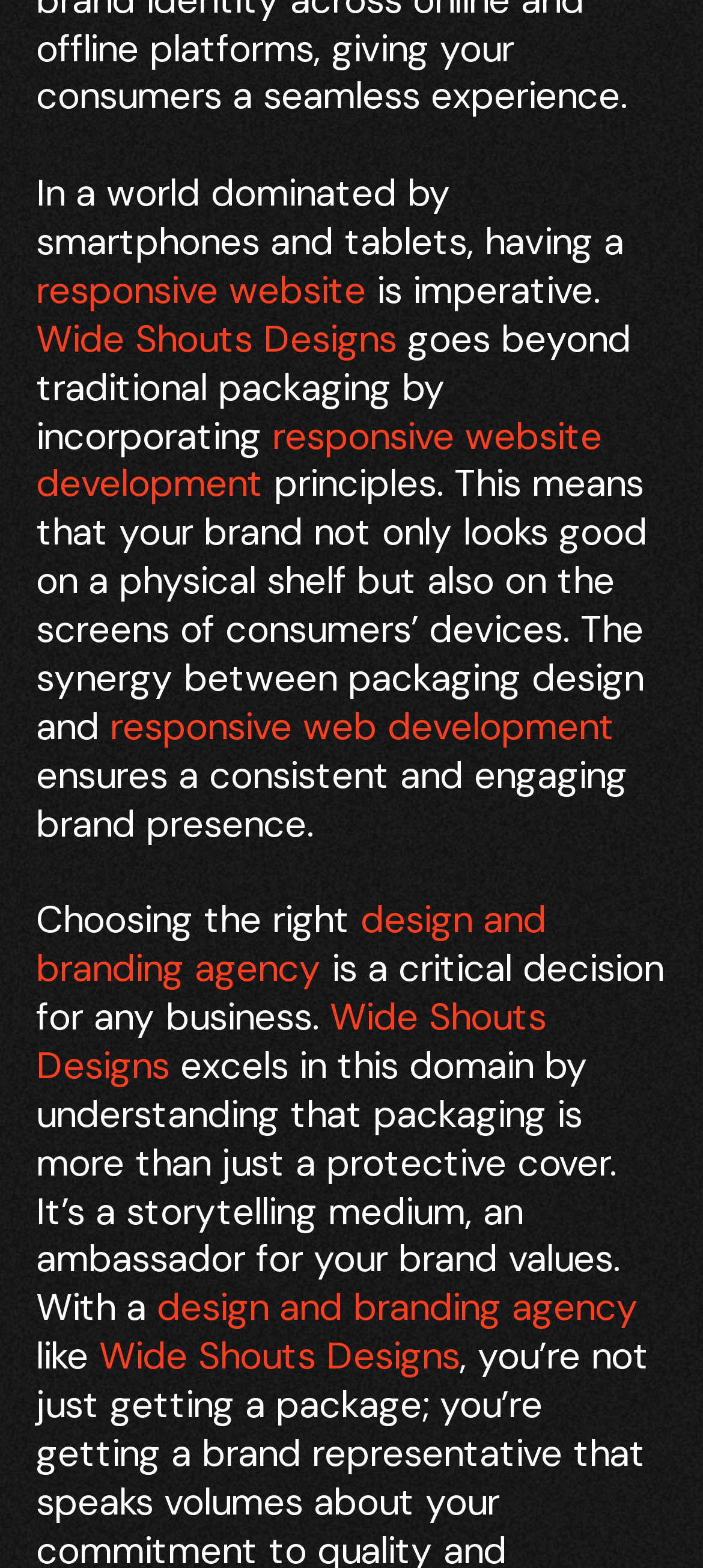What is the benefit of having a responsive website?
Using the image as a reference, give an elaborate response to the question.

The webpage suggests that having a responsive website ensures a consistent and engaging brand presence across different devices, including smartphones and tablets.